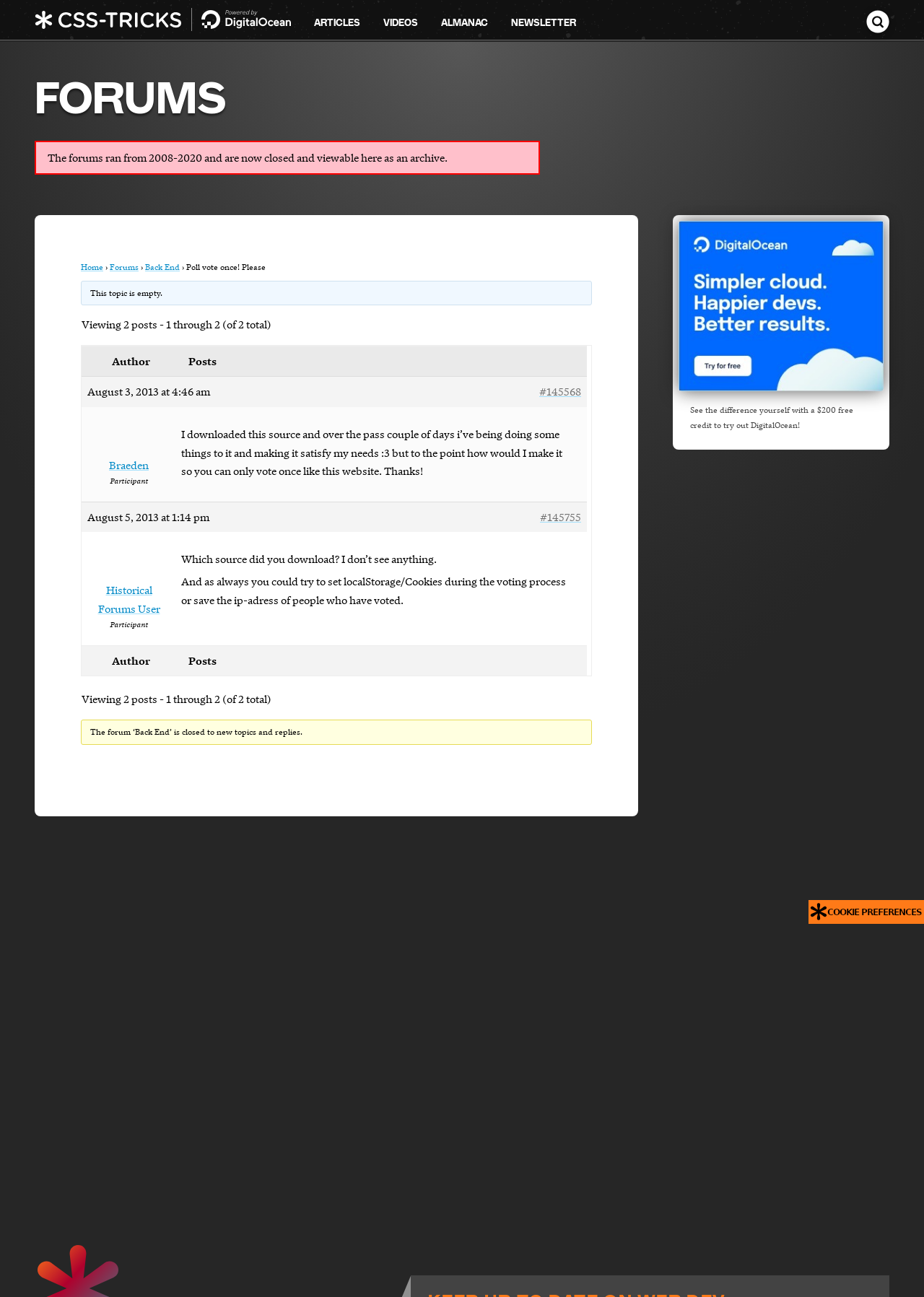Identify and provide the bounding box coordinates of the UI element described: "Back End". The coordinates should be formatted as [left, top, right, bottom], with each number being a float between 0 and 1.

[0.157, 0.201, 0.195, 0.21]